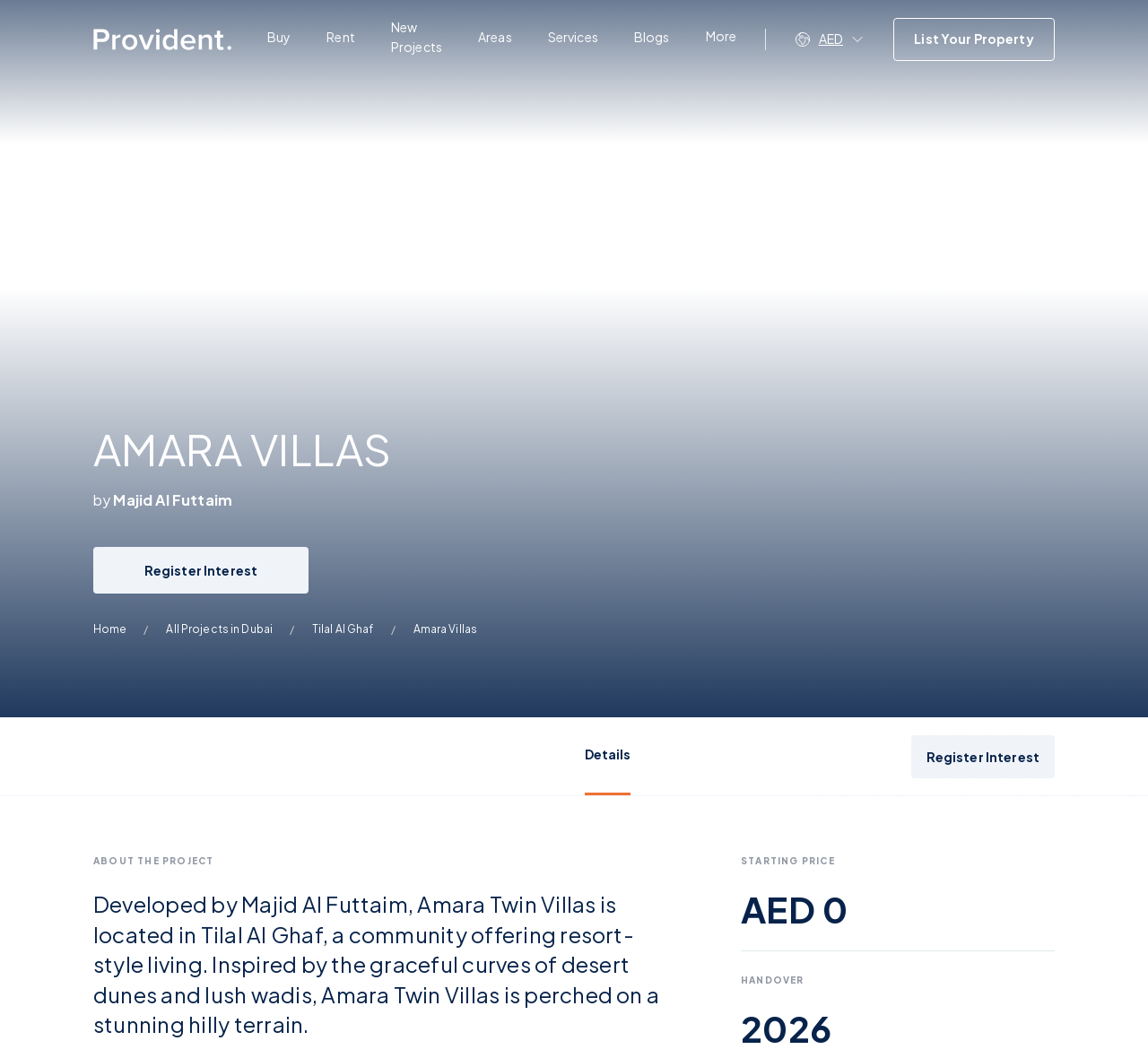Identify and provide the main heading of the webpage.

AMARA VILLAS

by Majid Al Futtaim